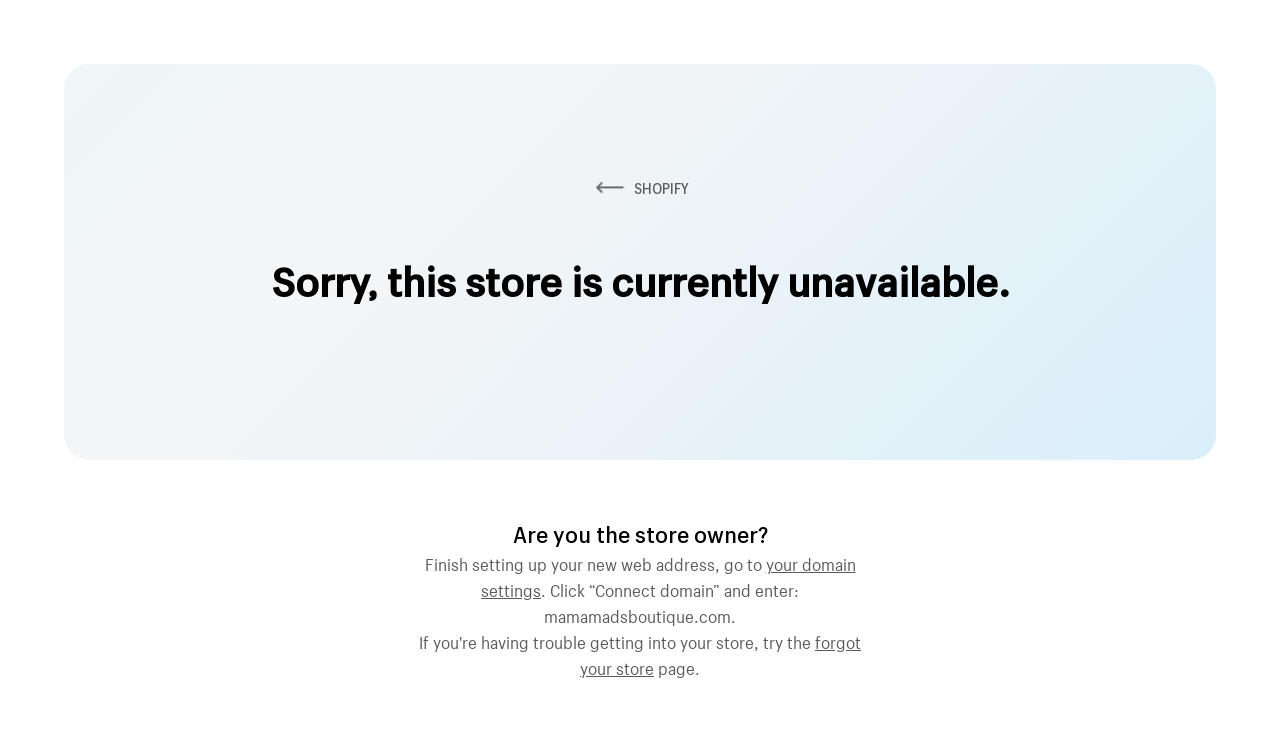Identify the bounding box of the HTML element described here: "SHOPIFY". Provide the coordinates as four float numbers between 0 and 1: [left, top, right, bottom].

[0.462, 0.239, 0.538, 0.265]